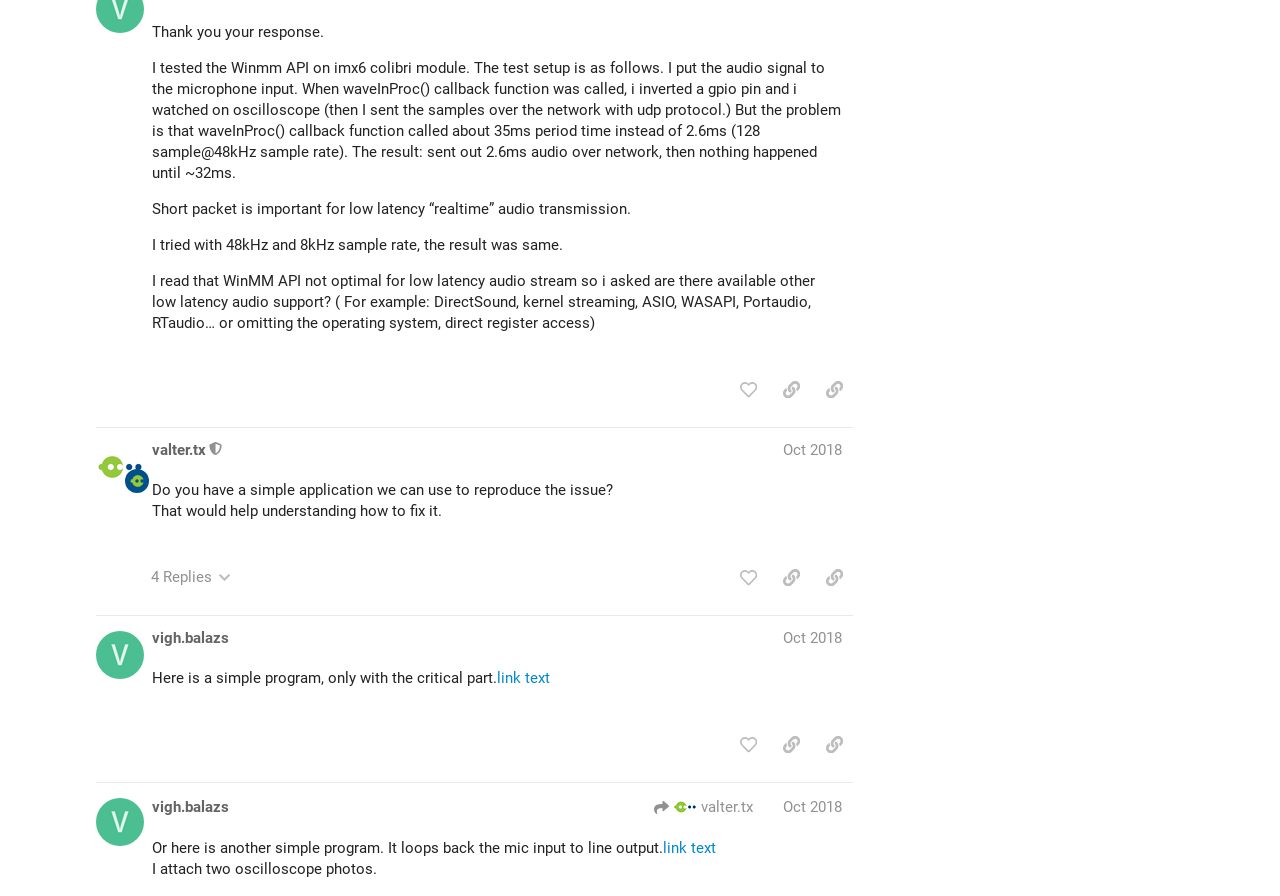Please provide the bounding box coordinates for the element that needs to be clicked to perform the following instruction: "view topic 'Voltage of peripheral pins 3.3V?'". The coordinates should be given as four float numbers between 0 and 1, i.e., [left, top, right, bottom].

[0.075, 0.367, 0.644, 0.431]